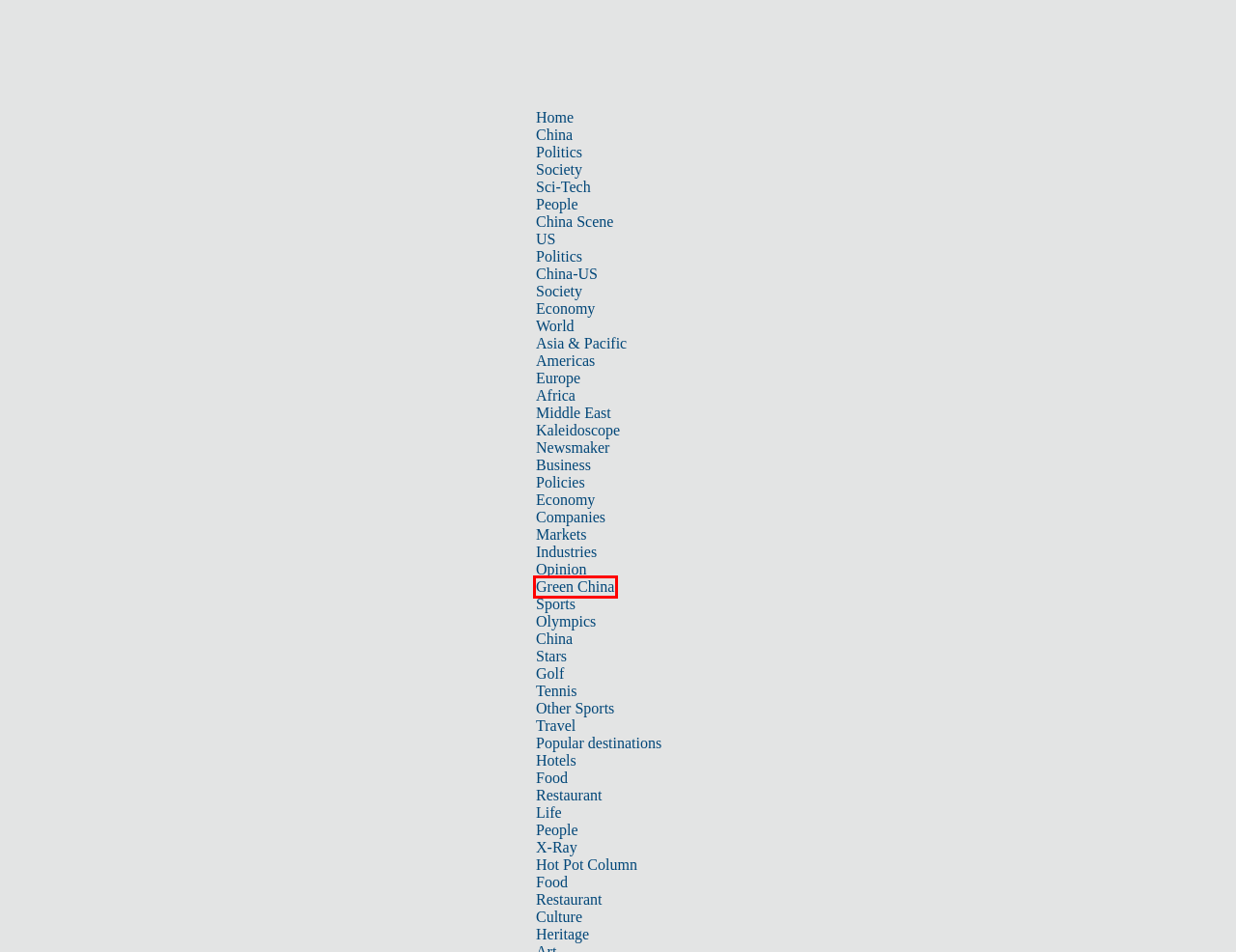Provided is a screenshot of a webpage with a red bounding box around an element. Select the most accurate webpage description for the page that appears after clicking the highlighted element. Here are the candidates:
A. Innovation - USA - Chinadaily.com.cn
B. Green China - USA - Chinadaily.com.cn
C. Hot Pot Column - USA - Chinadaily.com.cn
D. Tennis - USA - Chinadaily.com.cn
E. Middle East - USA - Chinadaily.com.cn
F. Opinion - USA - Chinadaily.com.cn
G. Government - USA - Chinadaily.com.cn
H. Newsmaker - USA - Chinadaily.com.cn

B